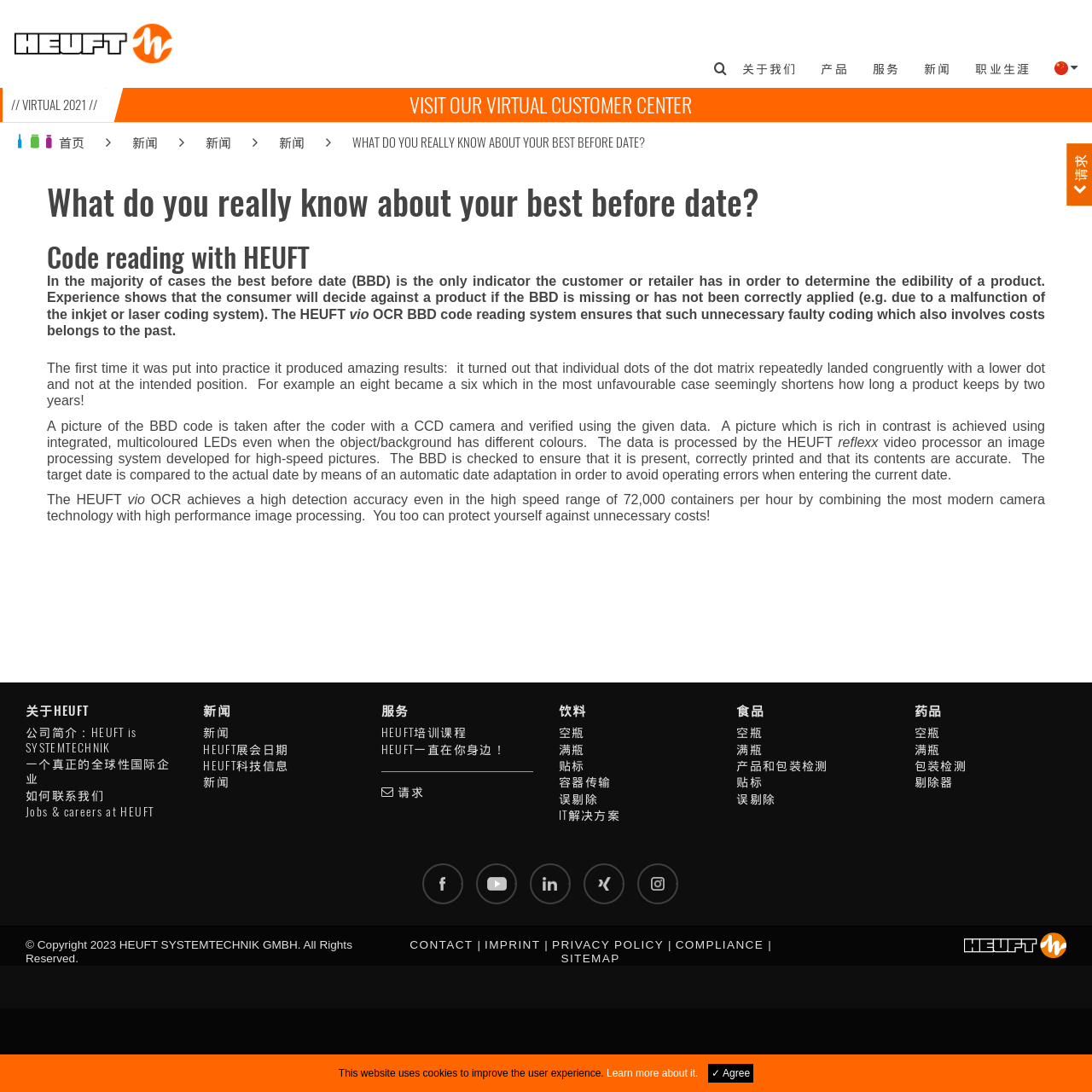Highlight the bounding box coordinates of the element you need to click to perform the following instruction: "Visit HEUFT website."

[0.012, 0.0, 0.178, 0.08]